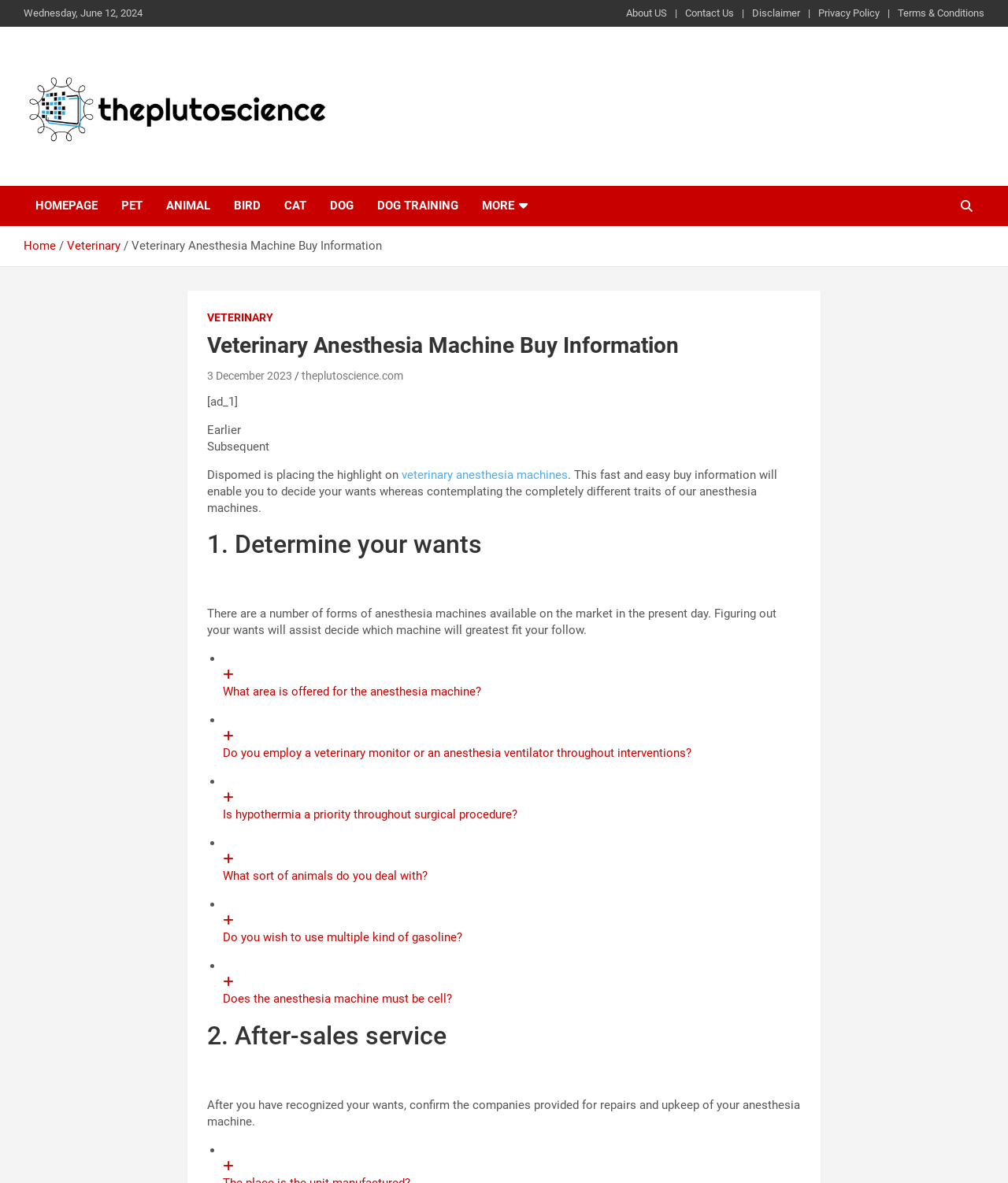Show me the bounding box coordinates of the clickable region to achieve the task as per the instruction: "Click on 'Earlier'".

[0.206, 0.357, 0.794, 0.371]